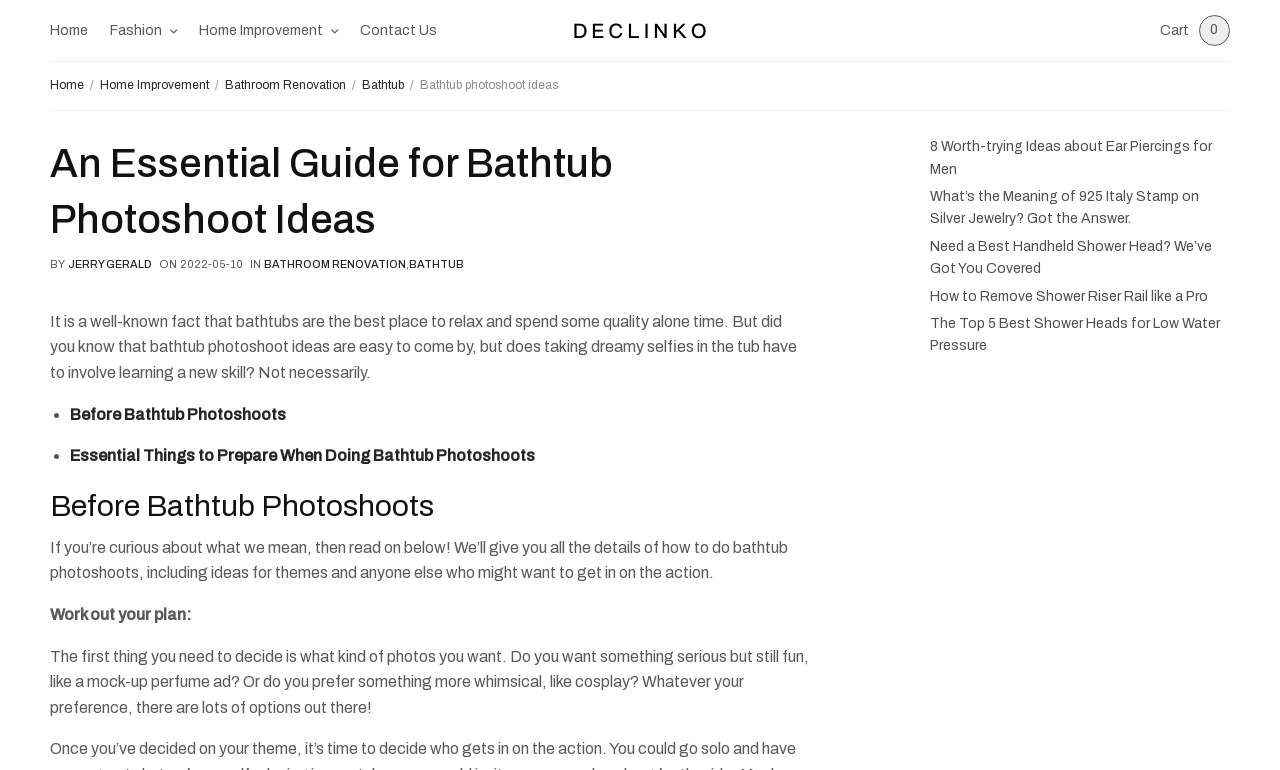Please answer the following query using a single word or phrase: 
What is the purpose of the webpage?

Bathtub photoshoot ideas